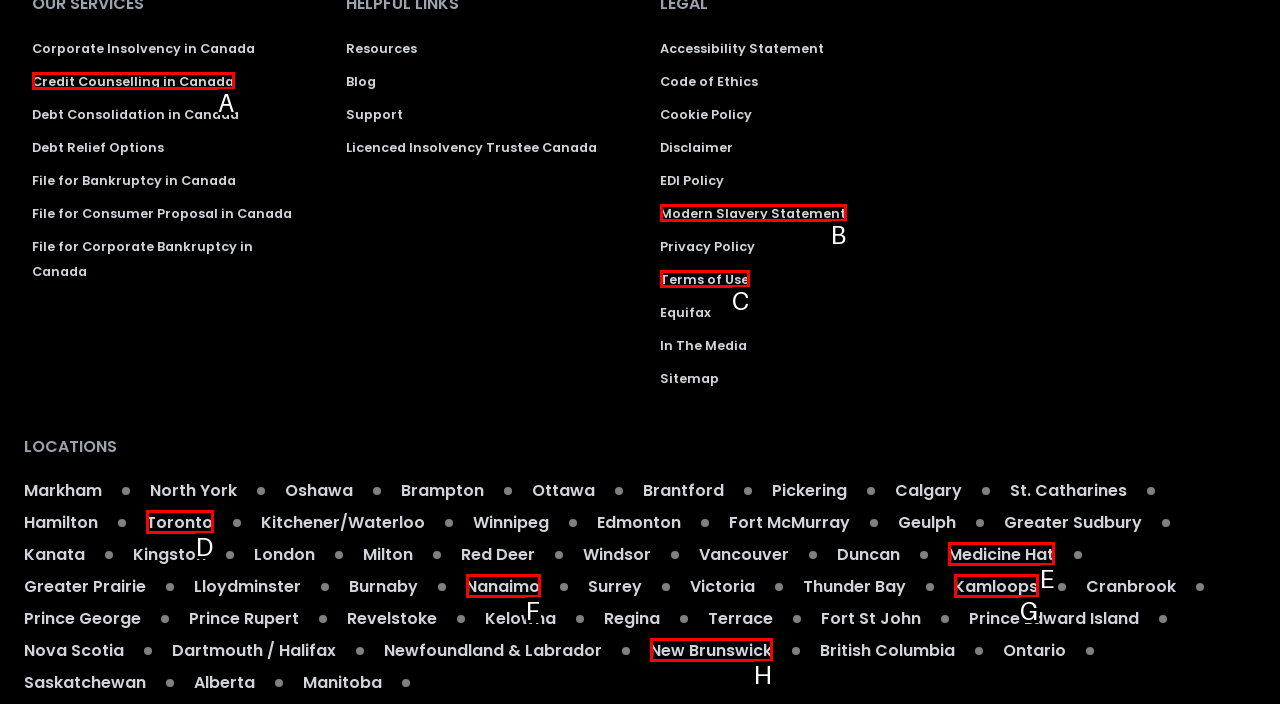Which HTML element matches the description: Nanaimo the best? Answer directly with the letter of the chosen option.

F